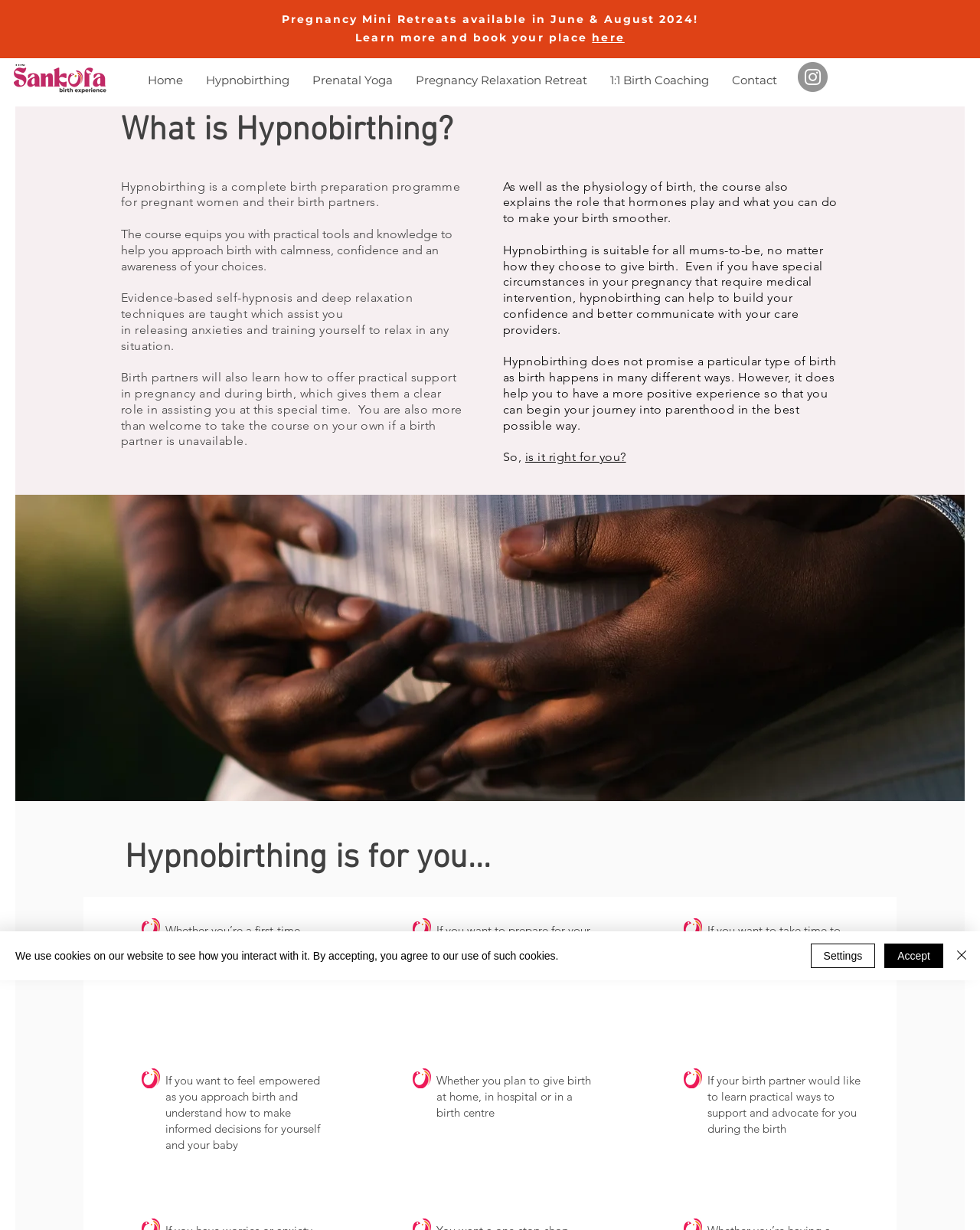Use a single word or phrase to respond to the question:
What type of images are used on the webpage?

Bird images